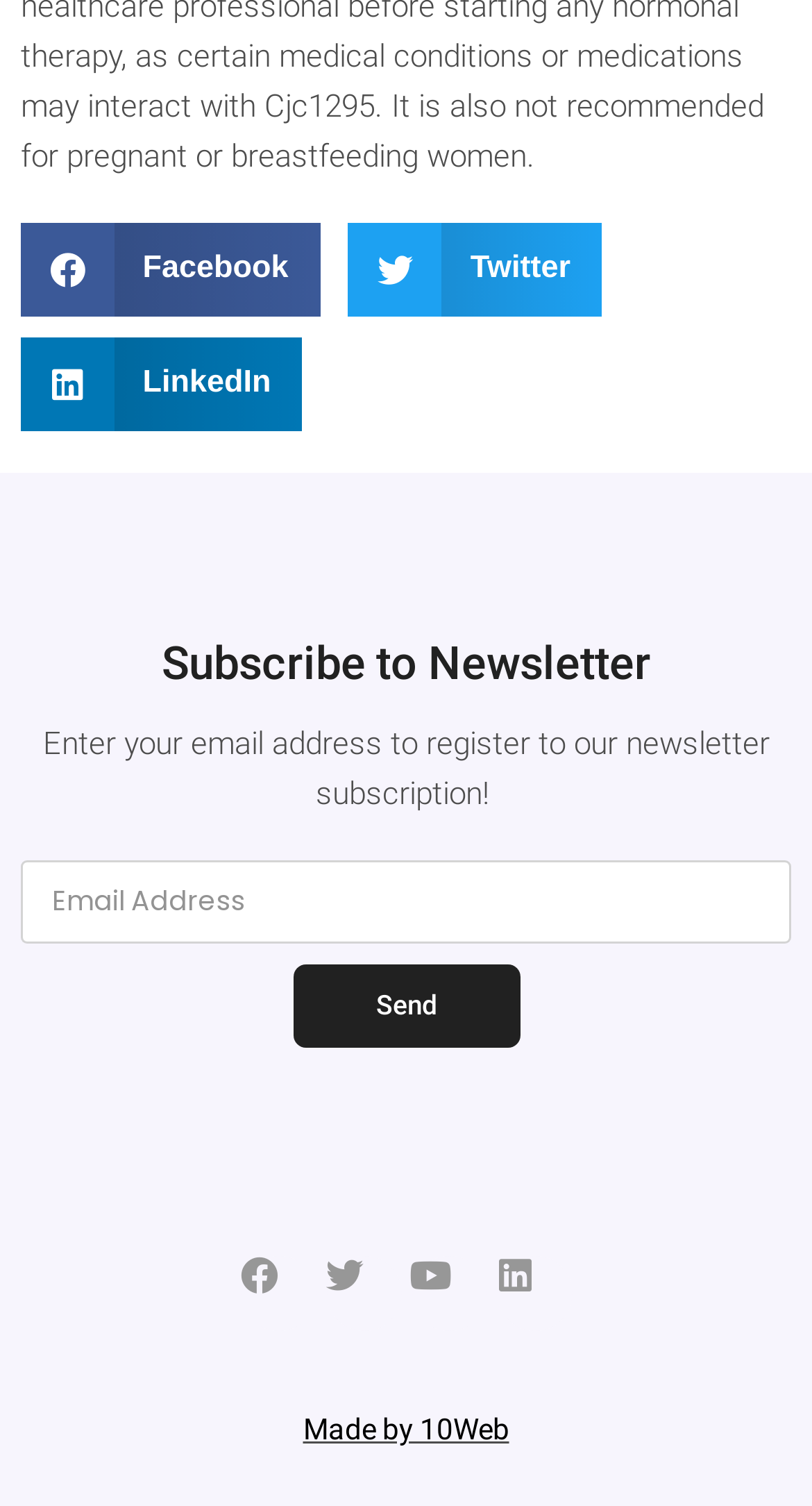Answer briefly with one word or phrase:
What is the function of the 'Send' button?

Submit email address